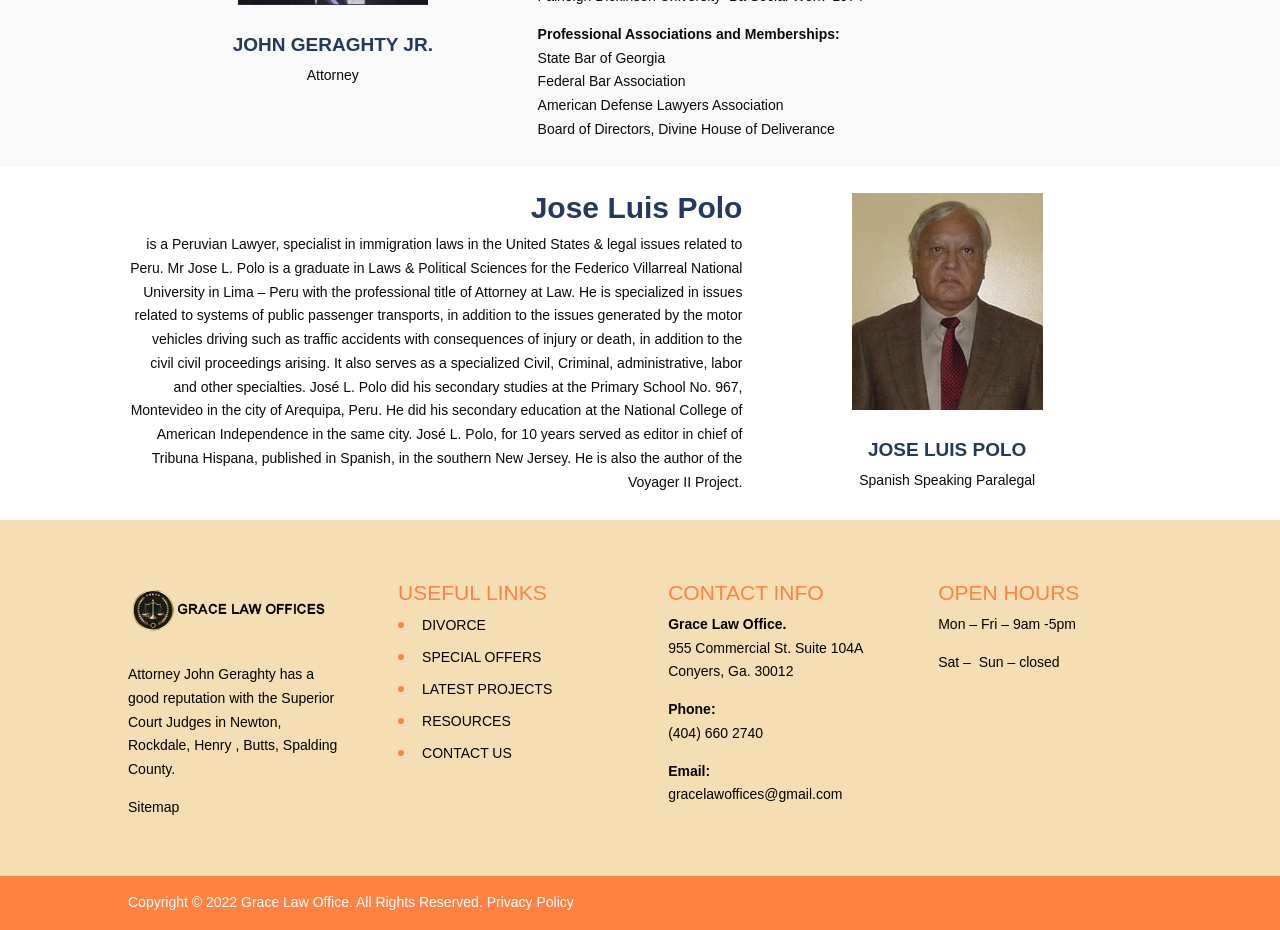From the webpage screenshot, identify the region described by CONTACT US. Provide the bounding box coordinates as (top-left x, top-left y, bottom-right x, bottom-right y), with each value being a floating point number between 0 and 1.

[0.33, 0.796, 0.4, 0.823]